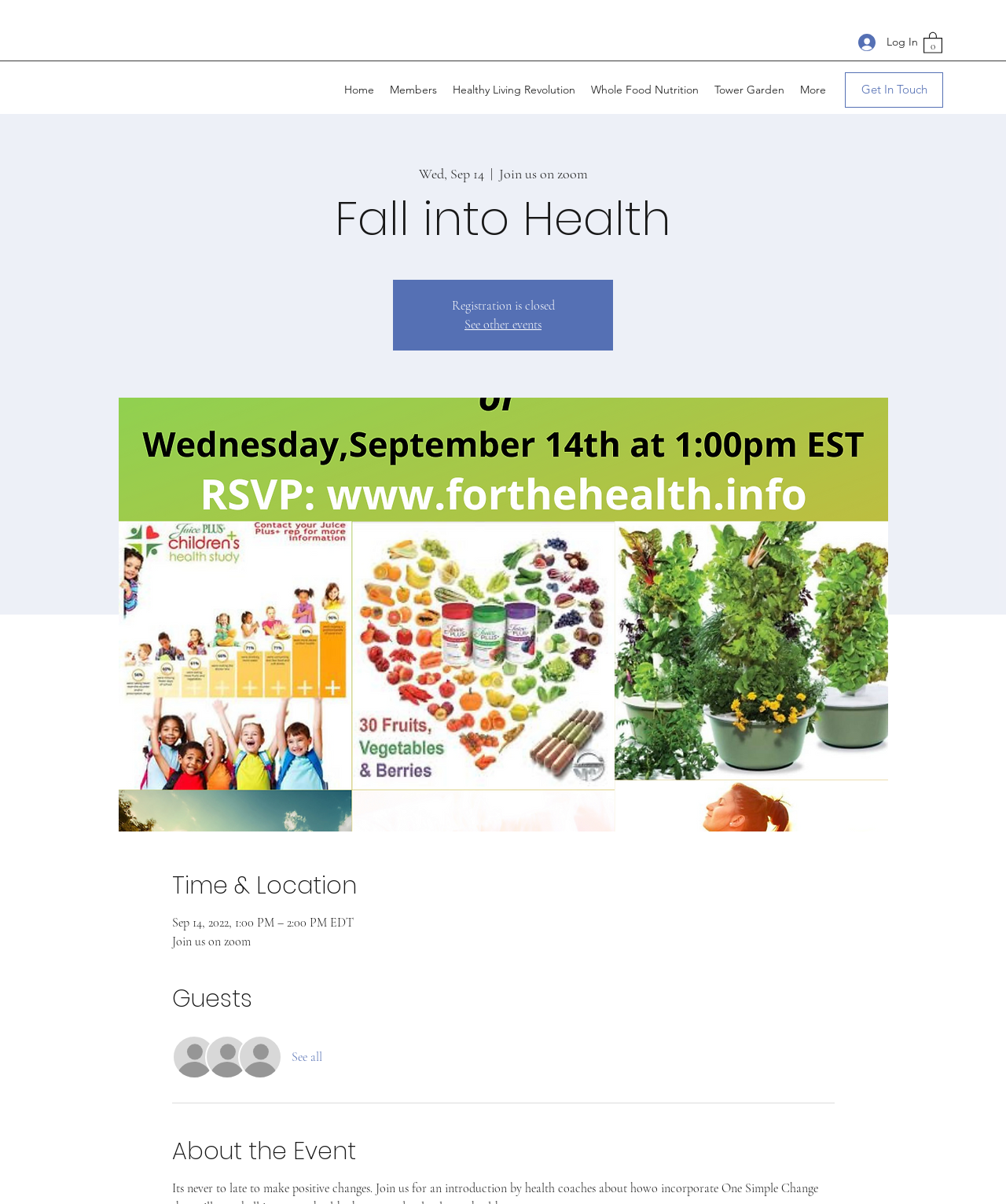Find and indicate the bounding box coordinates of the region you should select to follow the given instruction: "Log in to the website".

[0.842, 0.023, 0.912, 0.047]